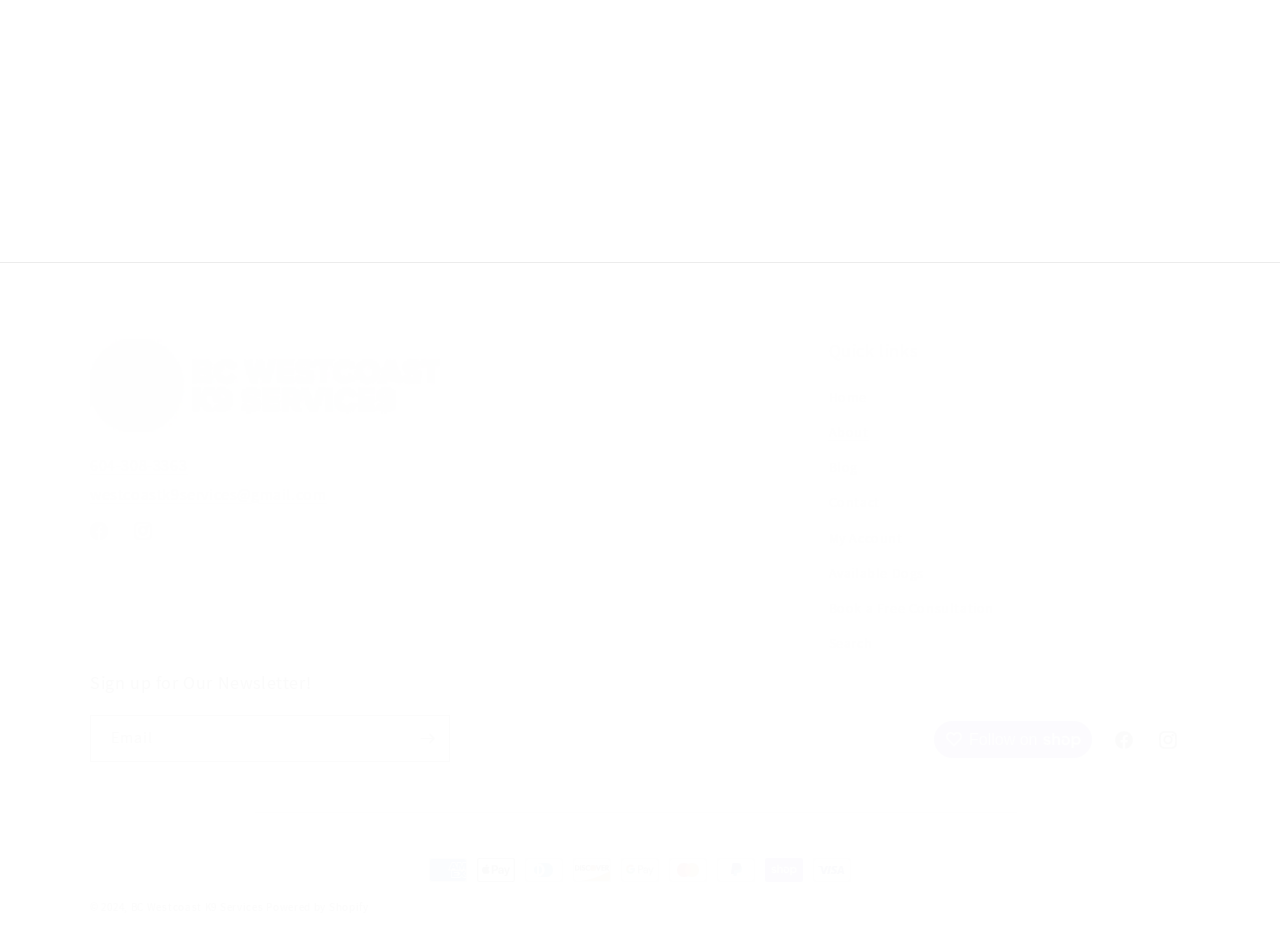Given the description "parent_node: Email name="contact[email]" placeholder="Email"", provide the bounding box coordinates of the corresponding UI element.

[0.071, 0.767, 0.351, 0.815]